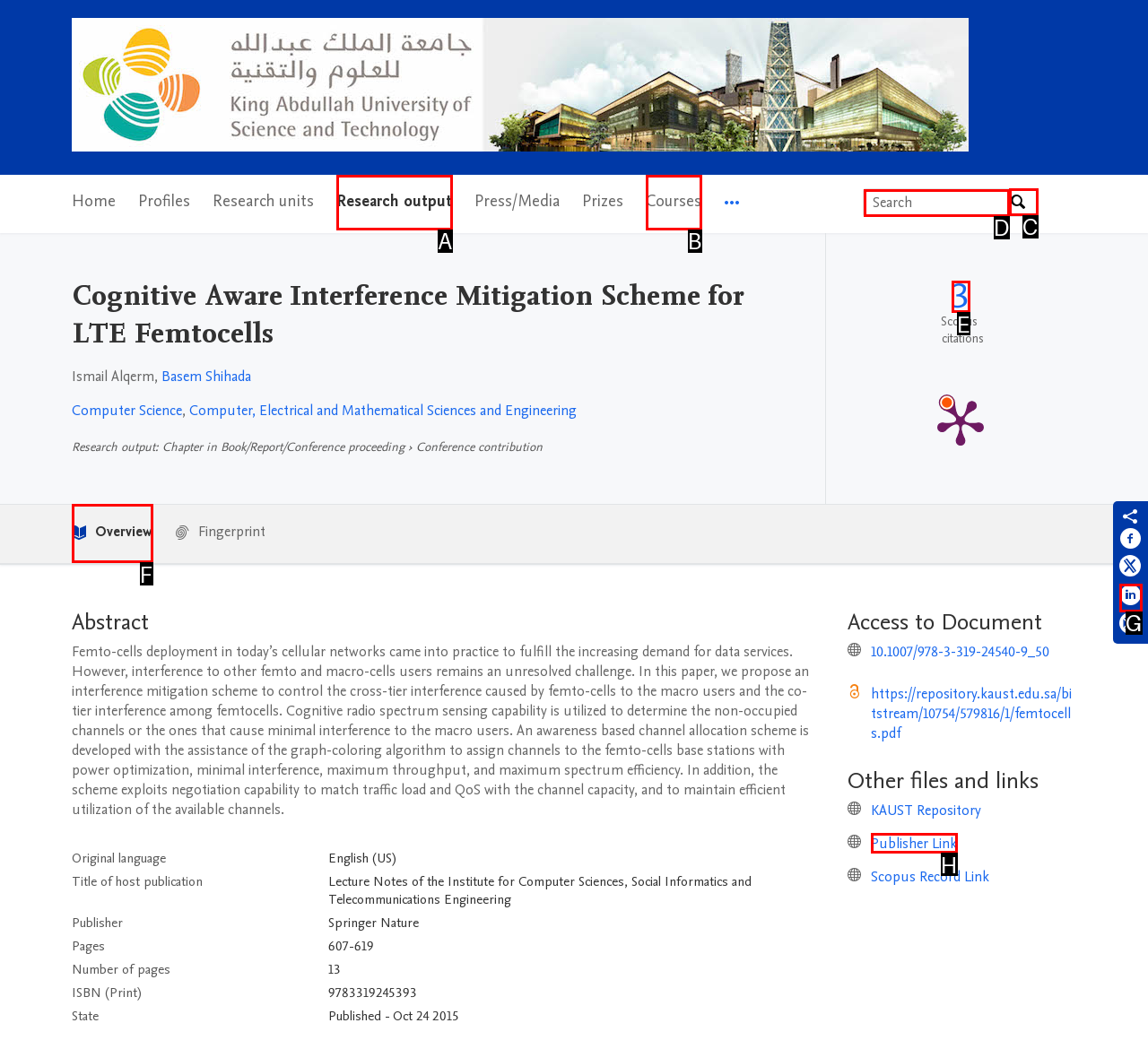Choose the HTML element that matches the description: aria-label="Share on LinkedIn"
Reply with the letter of the correct option from the given choices.

G